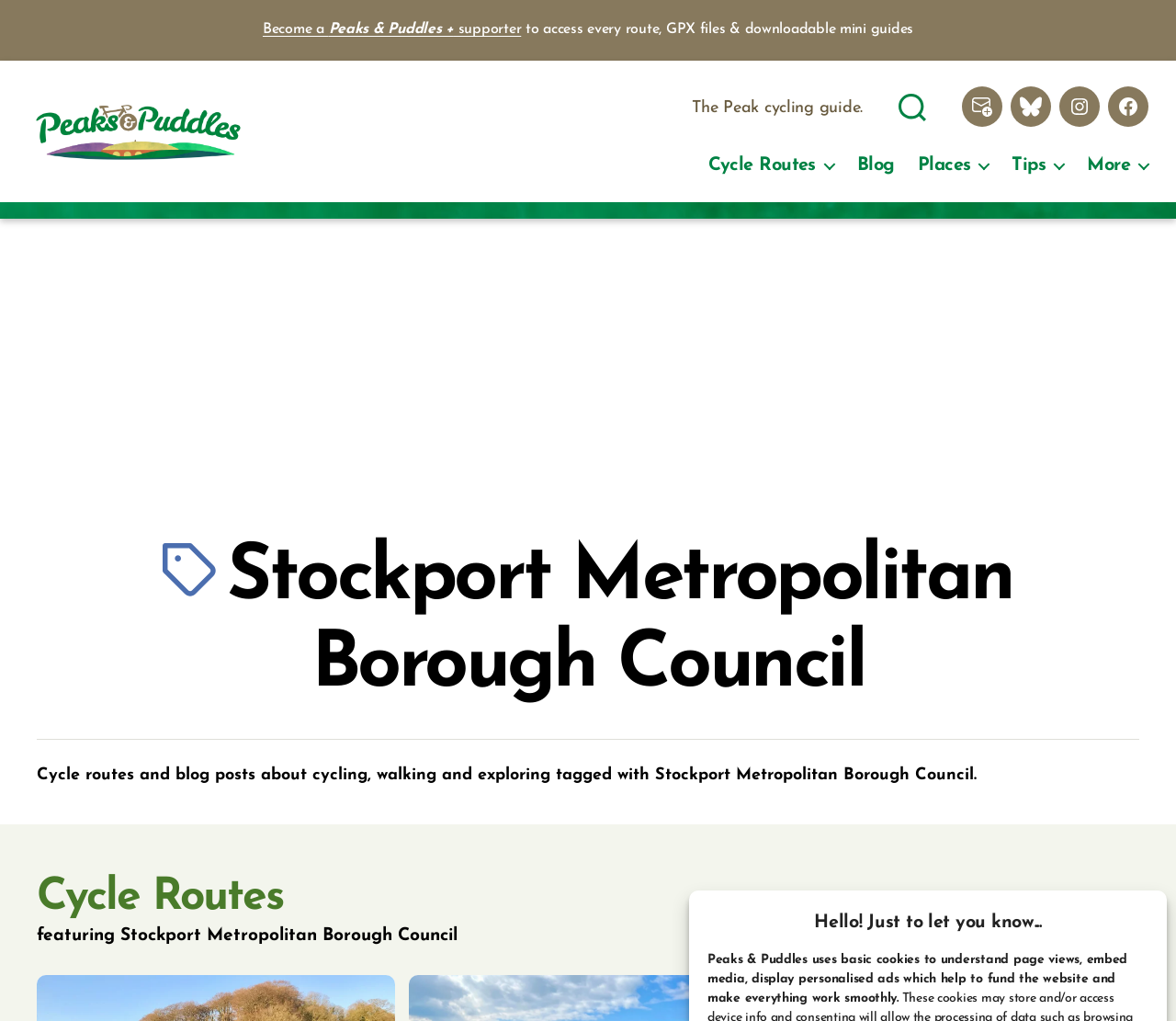Create a full and detailed caption for the entire webpage.

The webpage is about Peaks & Puddles, a cycling guide, and is affiliated with Stockport Metropolitan Borough Council. At the top, there is a logo of Peaks & Puddles, which is an image linked to the website's homepage. Below the logo, there is a navigation menu with social links, including Email, Bluesky, Instagram, and Facebook.

On the left side, there is a section with a heading "Stockport Metropolitan Borough Council" and a subheading that describes the content of the webpage, which includes cycle routes and blog posts about cycling, walking, and exploring related to Stockport Metropolitan Borough Council.

To the right of this section, there is an advertisement iframe. Below the advertisement, there is a horizontal navigation menu with links to different sections of the website, including Cycle Routes, Blog, Places, Tips, and More.

At the very top of the page, there is a link to become a Peaks & Puddles + supporter, which is followed by a brief description of the benefits of supporting the website. Below this, there is a static text that explains how the website uses cookies.

At the bottom of the page, there is a heading "Cycle Routes featuring Stockport Metropolitan Borough Council" and a static text that describes the content of the webpage.